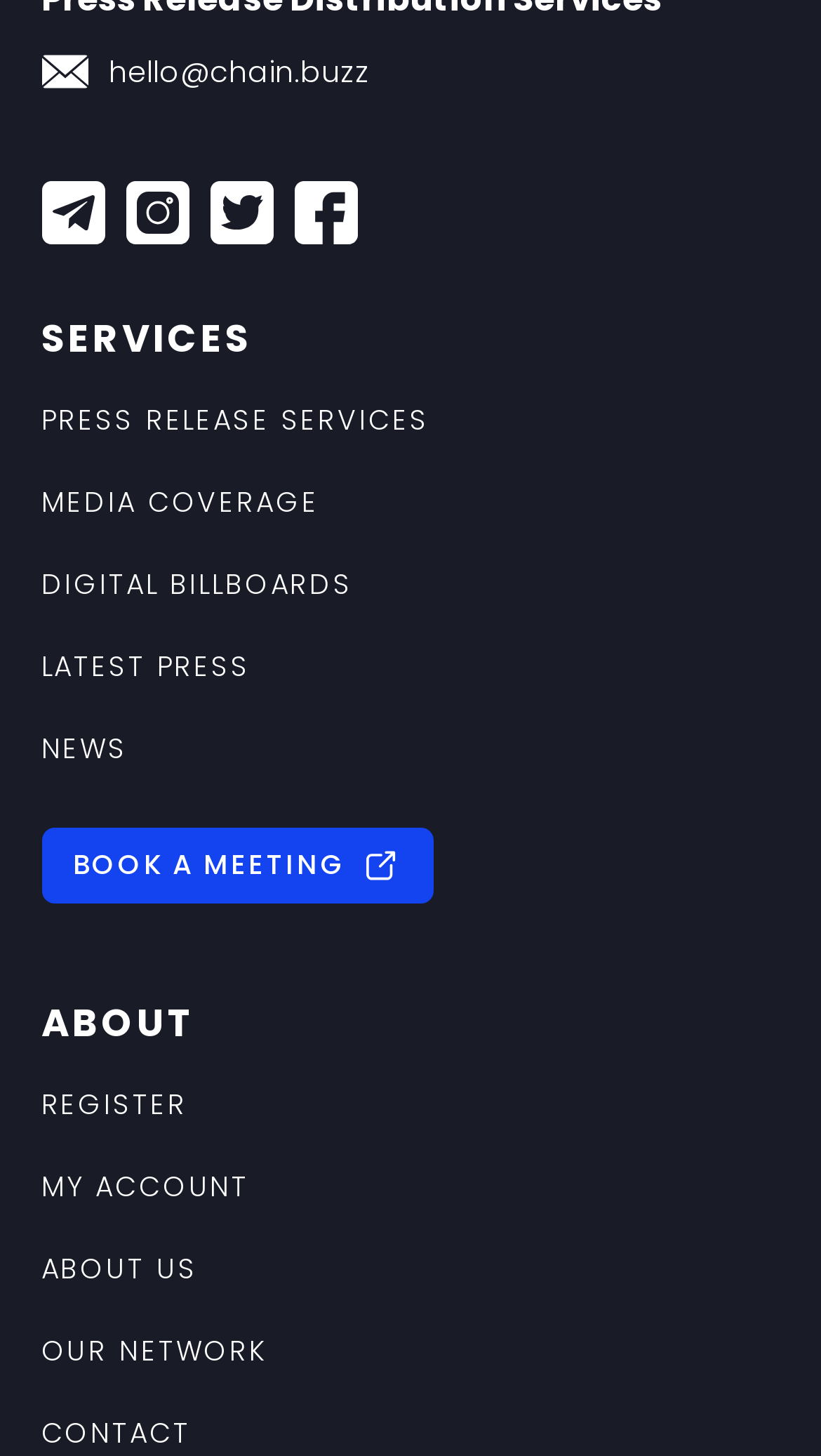Show the bounding box coordinates for the HTML element as described: "register".

[0.05, 0.742, 0.228, 0.777]